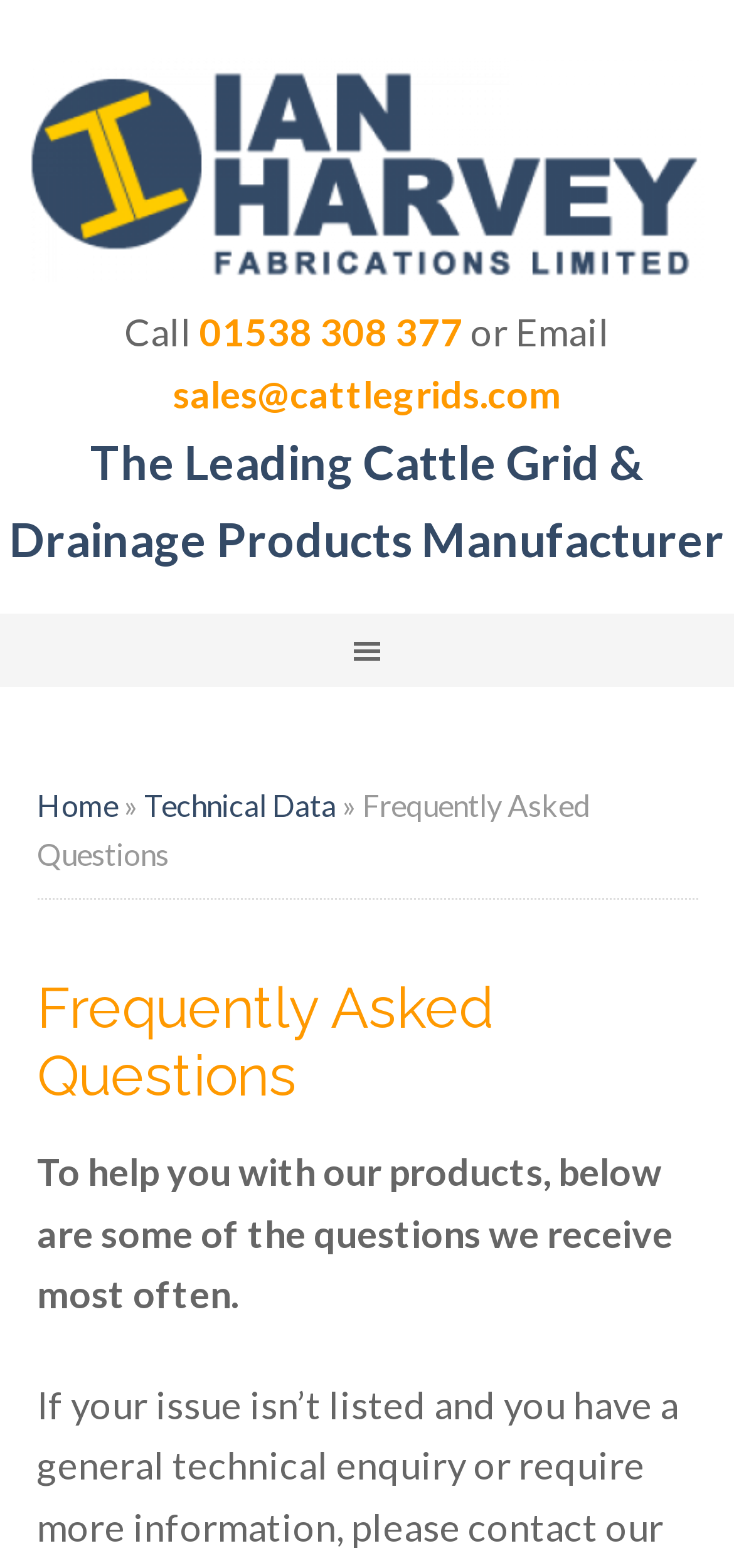Determine the bounding box coordinates for the HTML element described here: "Technical Data".

[0.196, 0.502, 0.458, 0.525]